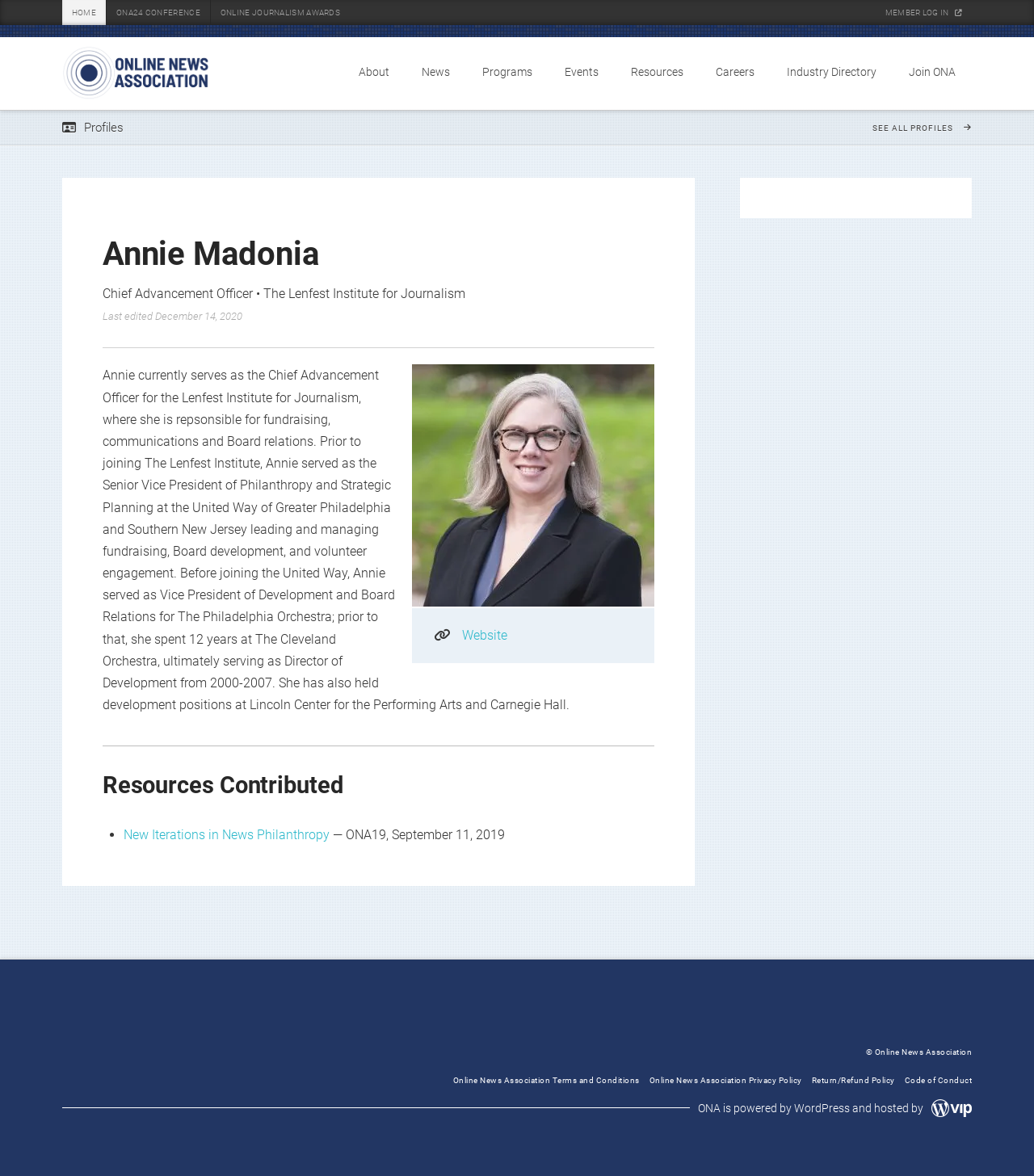Find and indicate the bounding box coordinates of the region you should select to follow the given instruction: "Read about New Iterations in News Philanthropy".

[0.12, 0.703, 0.319, 0.716]